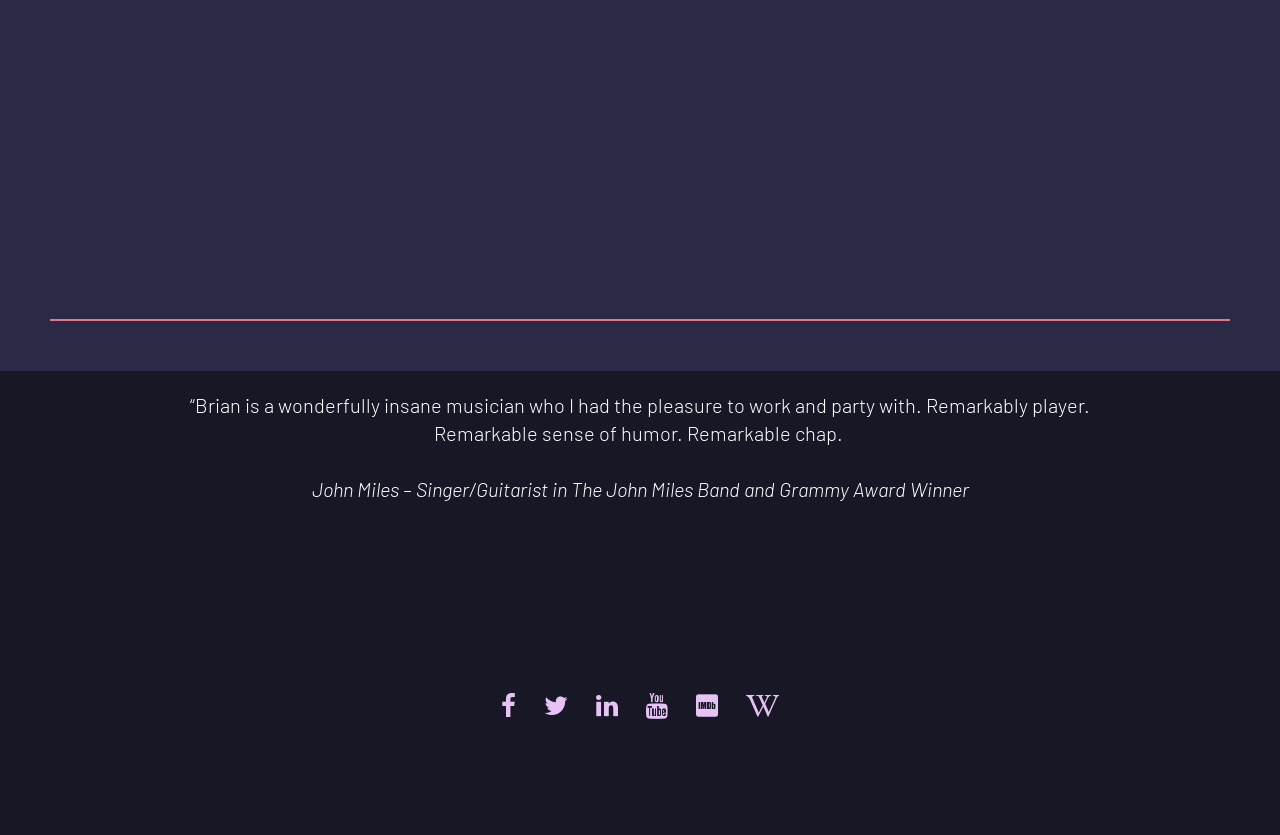What is John Miles' profession?
Using the screenshot, give a one-word or short phrase answer.

Singer/Guitarist